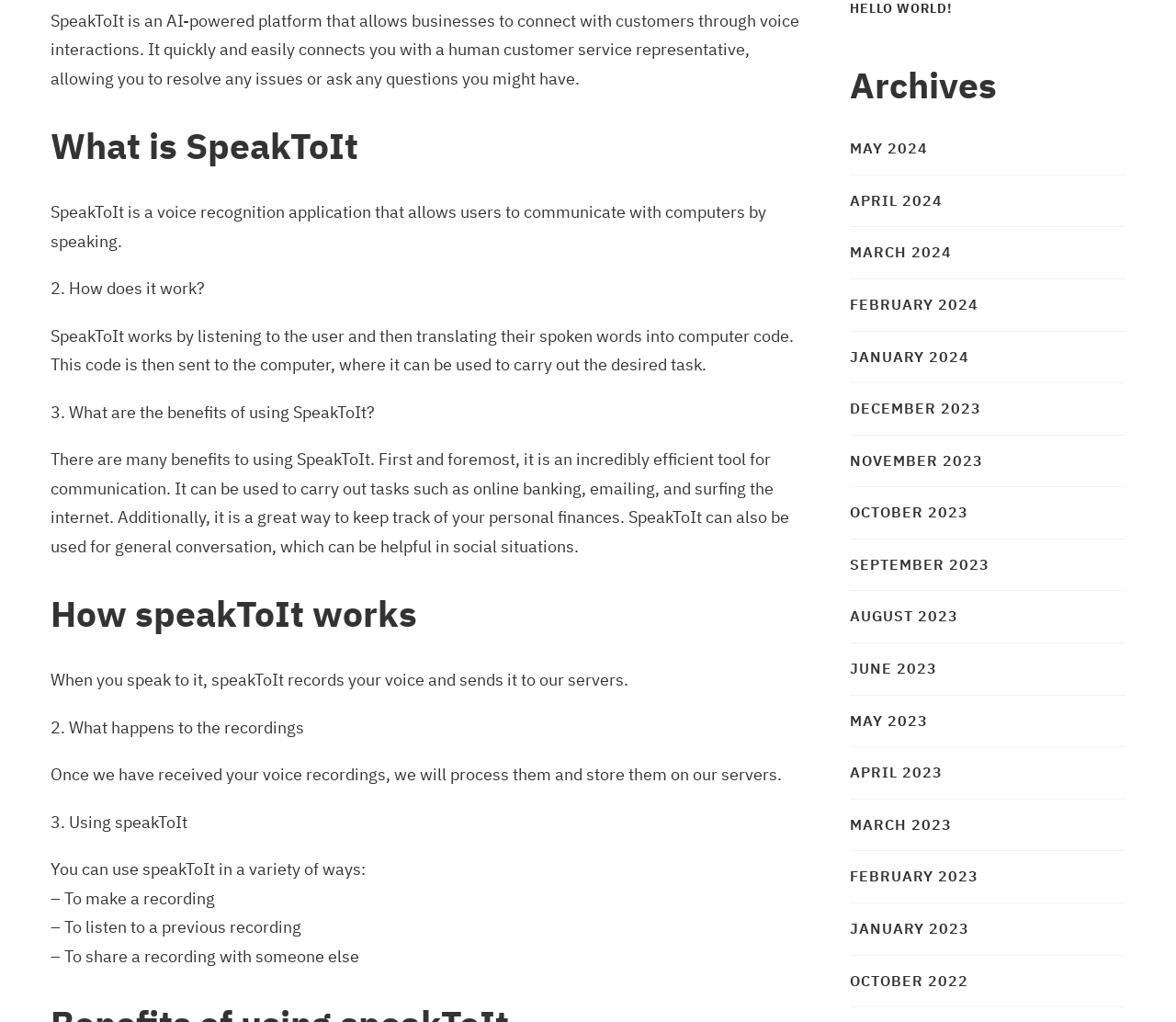Please find the bounding box coordinates of the section that needs to be clicked to achieve this instruction: "View MAY 2024 archives".

[0.723, 0.134, 0.789, 0.157]